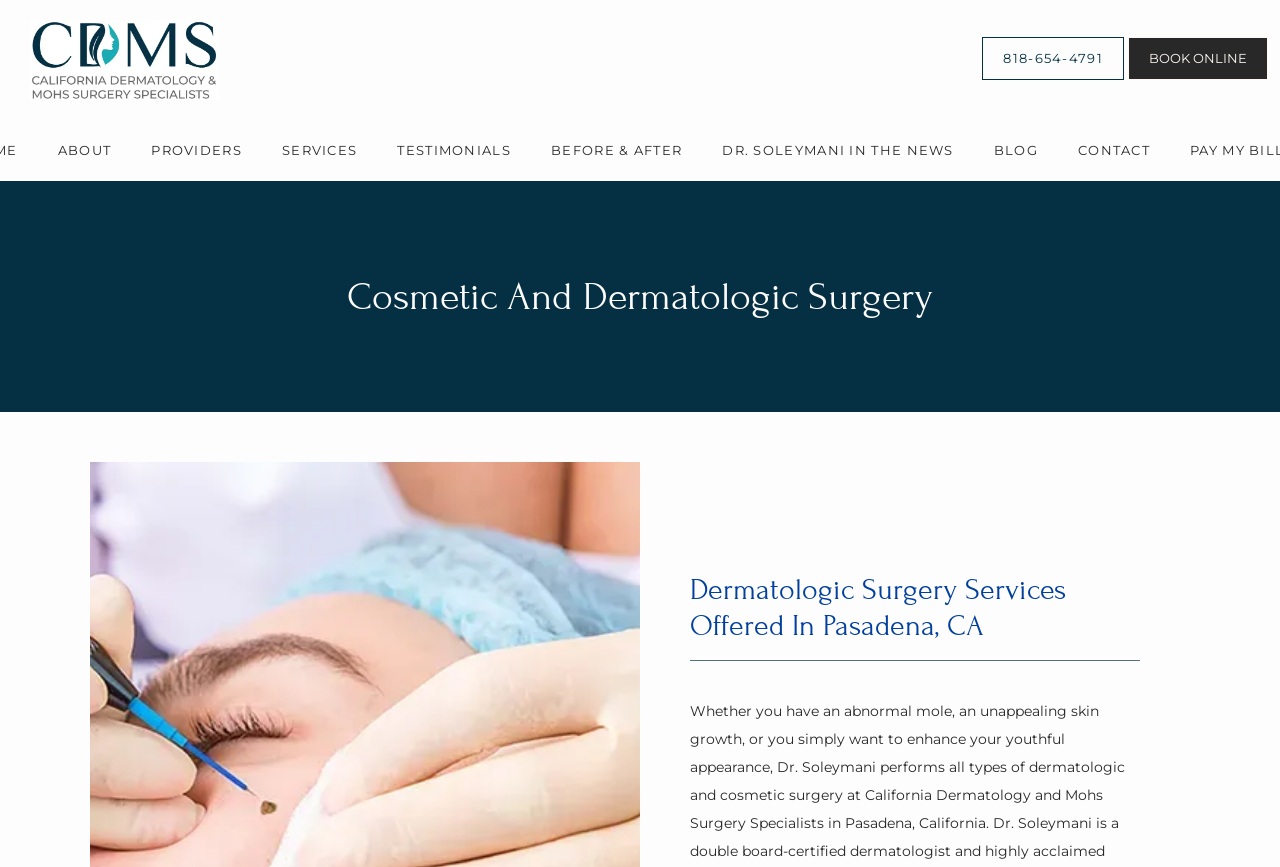Provide a thorough summary of the webpage.

The webpage is about California Dermatology and Mohs Surgery Specialists, a medical facility providing dermatologic surgery services in Pasadena, CA. At the top left of the page, there is a small image. Below the image, there is a navigation menu with seven links: "ABOUT", "PROVIDERS", "SERVICES", "TESTIMONIALS", "BEFORE & AFTER", "DR. SOLEYMANI IN THE NEWS", and "BLOG", followed by a "CONTACT" link at the far right. 

On the top right, there are two phone-related links: "818-654-4791" and "BOOK ONLINE". The main content of the page is an article that occupies the majority of the page. Within the article, there are two headings: "Cosmetic And Dermatologic Surgery" and "Dermatologic Surgery Services Offered In Pasadena, CA". The second heading is positioned below the first one, with a horizontal separator line in between.